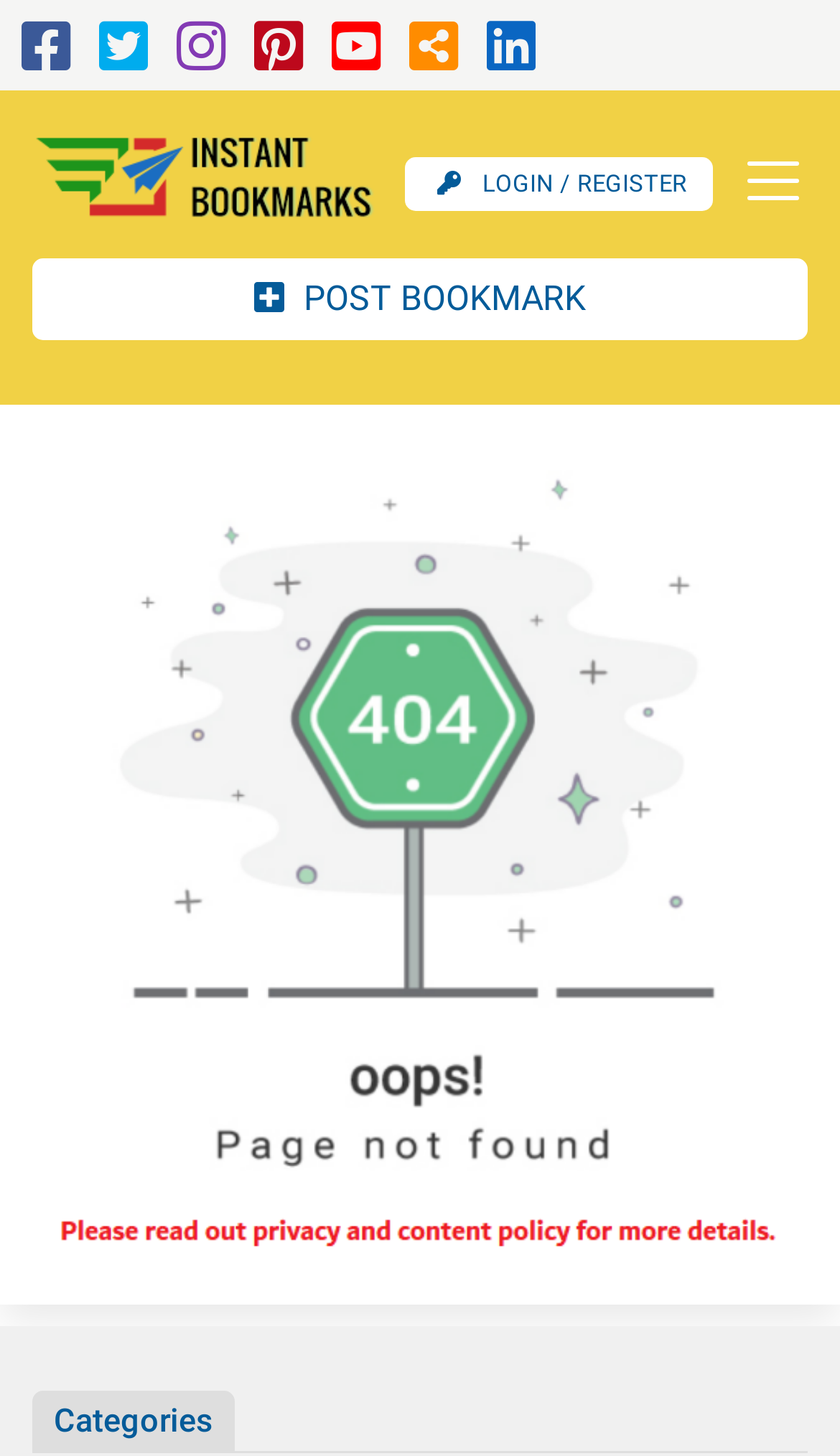Identify the bounding box coordinates for the region of the element that should be clicked to carry out the instruction: "Click the instantbookmarks.com logo". The bounding box coordinates should be four float numbers between 0 and 1, i.e., [left, top, right, bottom].

[0.038, 0.084, 0.449, 0.163]